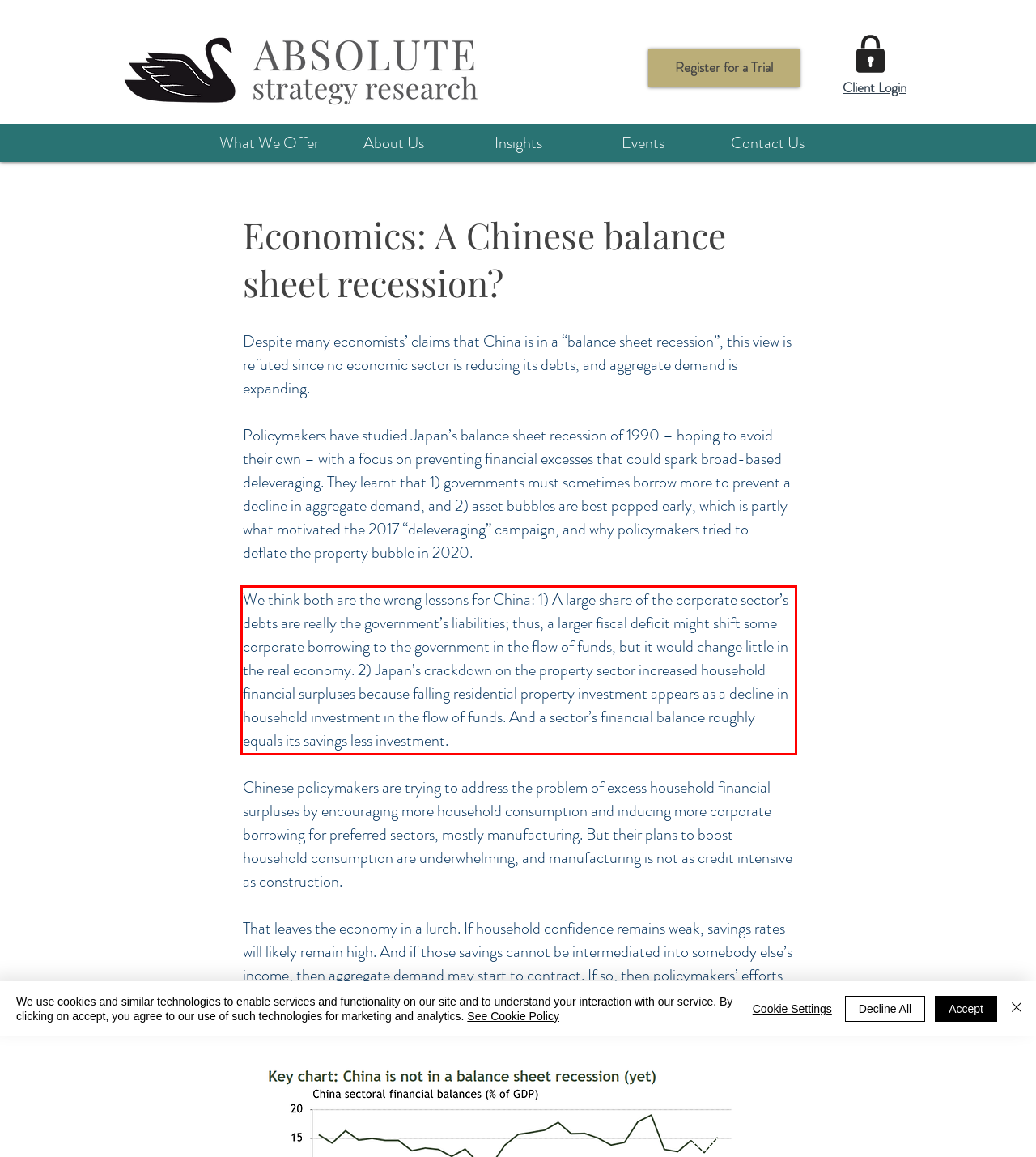You have a screenshot of a webpage, and there is a red bounding box around a UI element. Utilize OCR to extract the text within this red bounding box.

We think both are the wrong lessons for China: 1) A large share of the corporate sector’s debts are really the government’s liabilities; thus, a larger fiscal deficit might shift some corporate borrowing to the government in the flow of funds, but it would change little in the real economy. 2) Japan’s crackdown on the property sector increased household financial surpluses because falling residential property investment appears as a decline in household investment in the flow of funds. And a sector’s financial balance roughly equals its savings less investment.